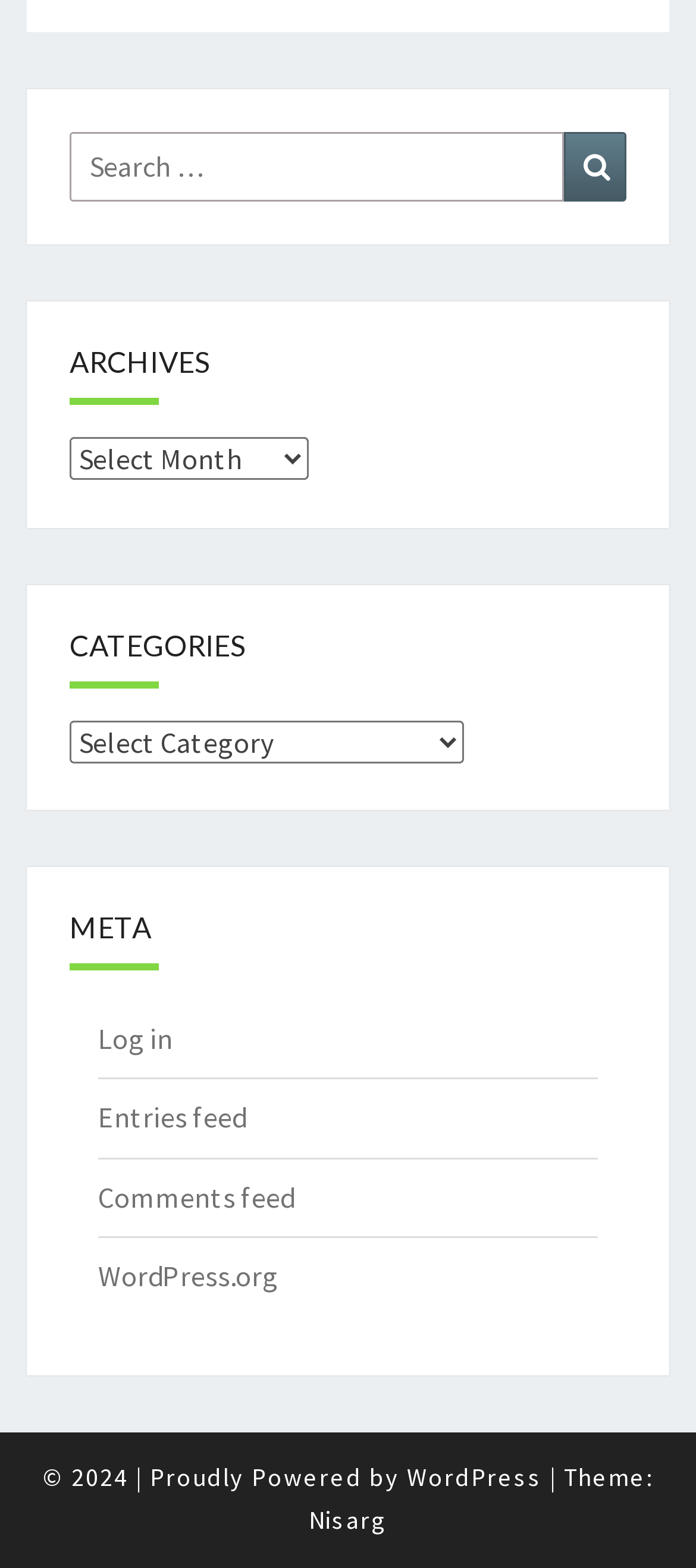Respond to the question below with a single word or phrase:
What is the text above the search box?

Search for: